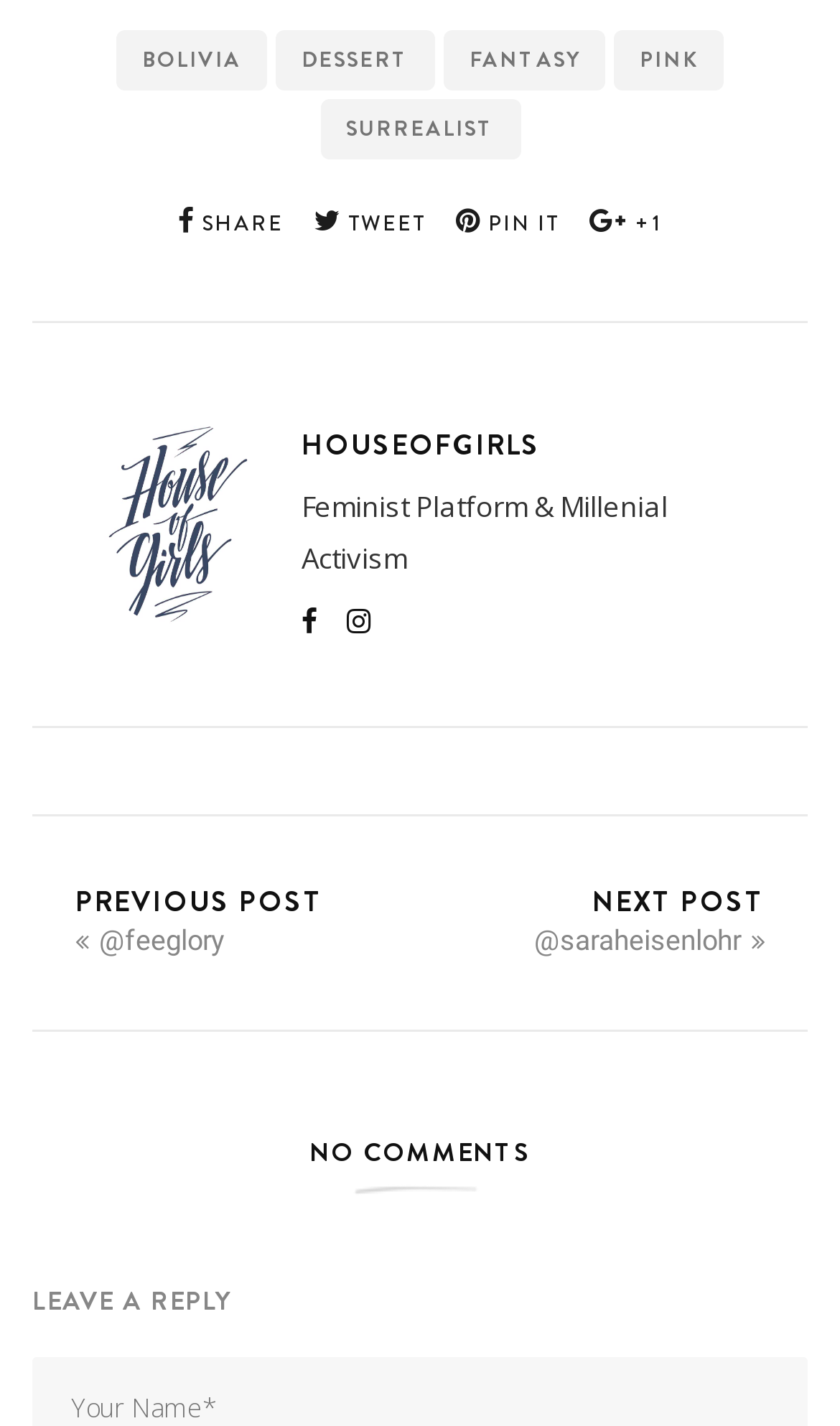Find the bounding box coordinates for the element described here: "Pin It".

[0.529, 0.146, 0.678, 0.166]